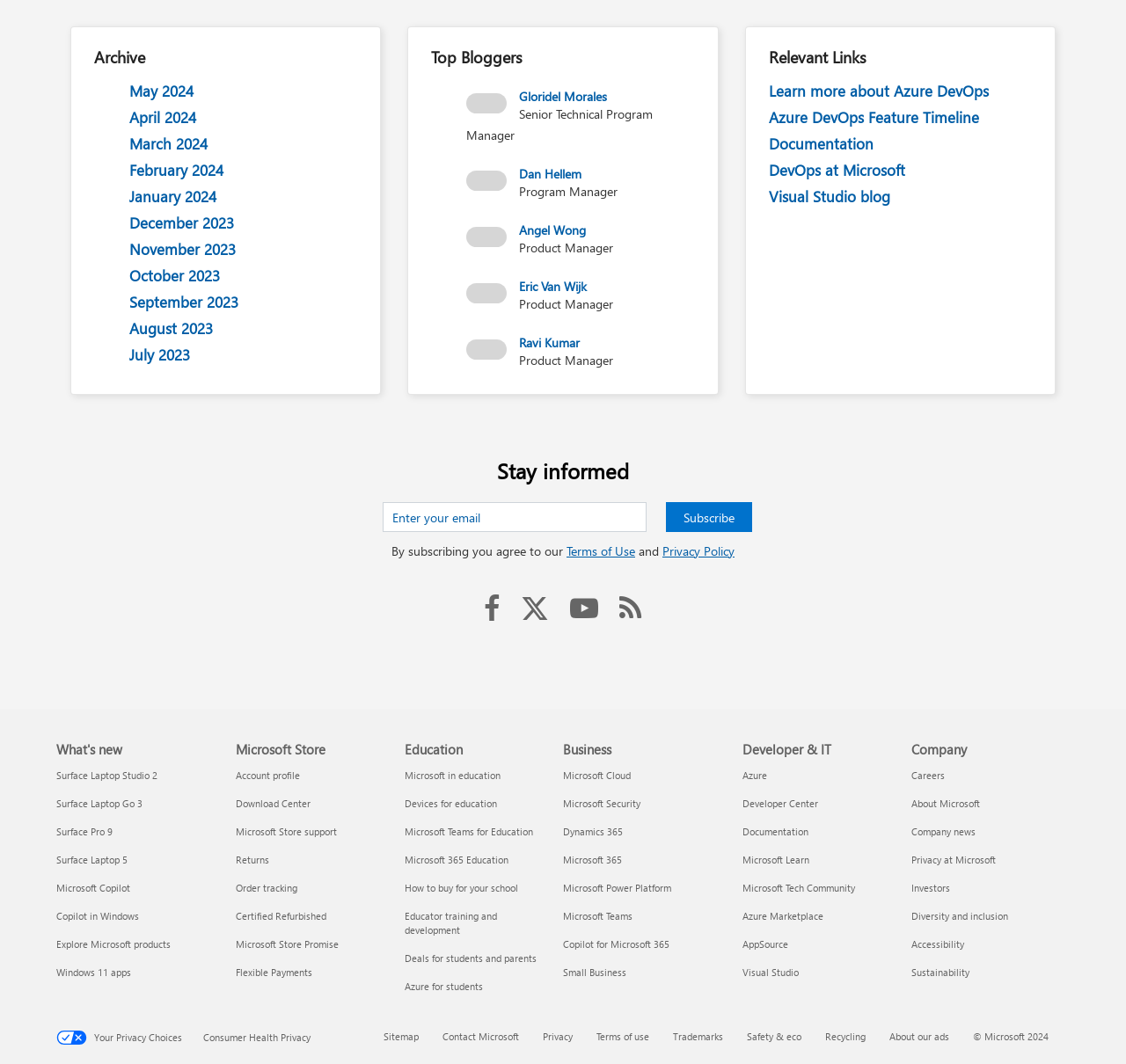Provide a short answer using a single word or phrase for the following question: 
What is the title of the second section in the Recommended and Related section?

Top Bloggers